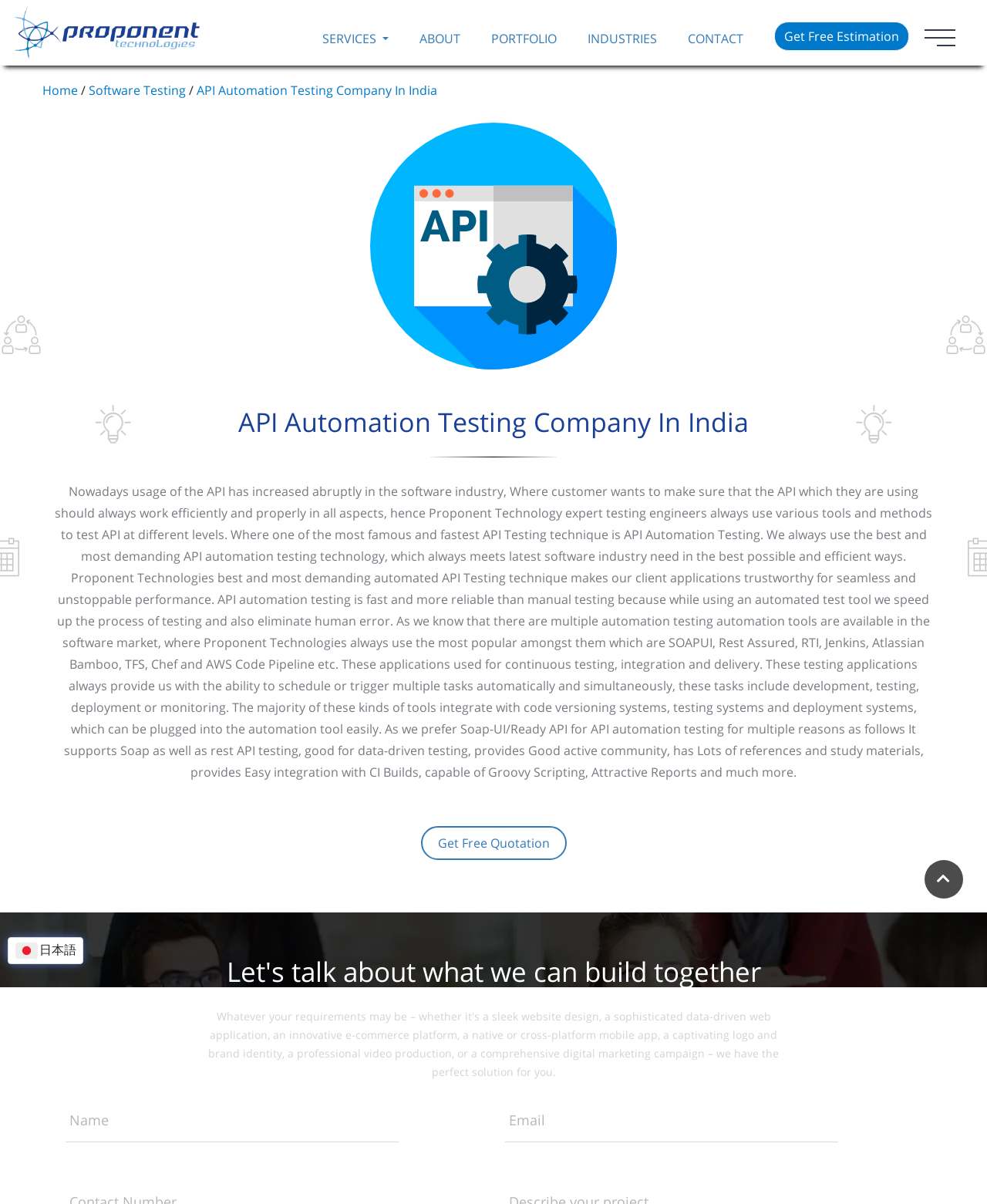Locate the bounding box coordinates of the clickable element to fulfill the following instruction: "Click on the 'Continue Reading' button". Provide the coordinates as four float numbers between 0 and 1 in the format [left, top, right, bottom].

None